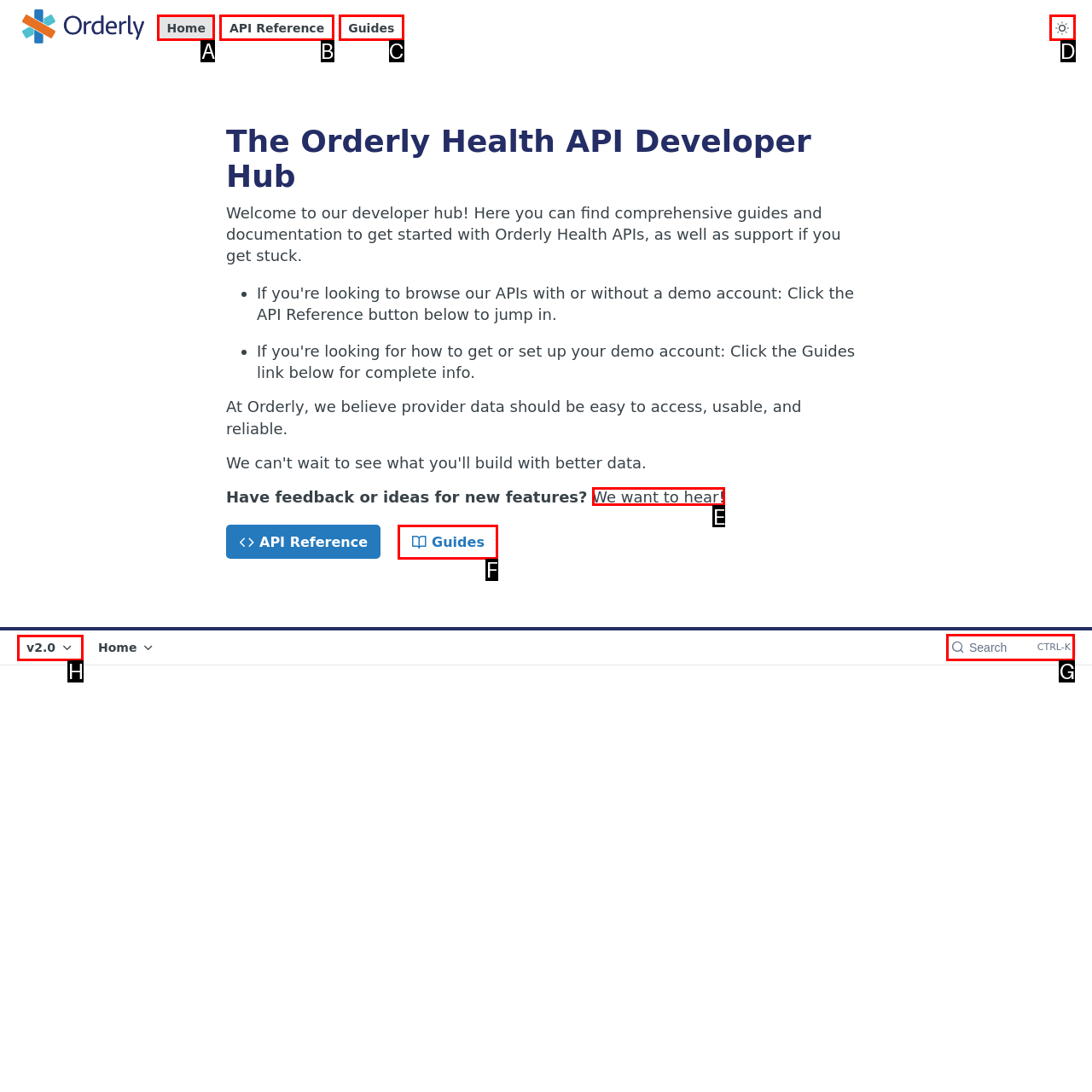Point out the specific HTML element to click to complete this task: Search Reply with the letter of the chosen option.

G